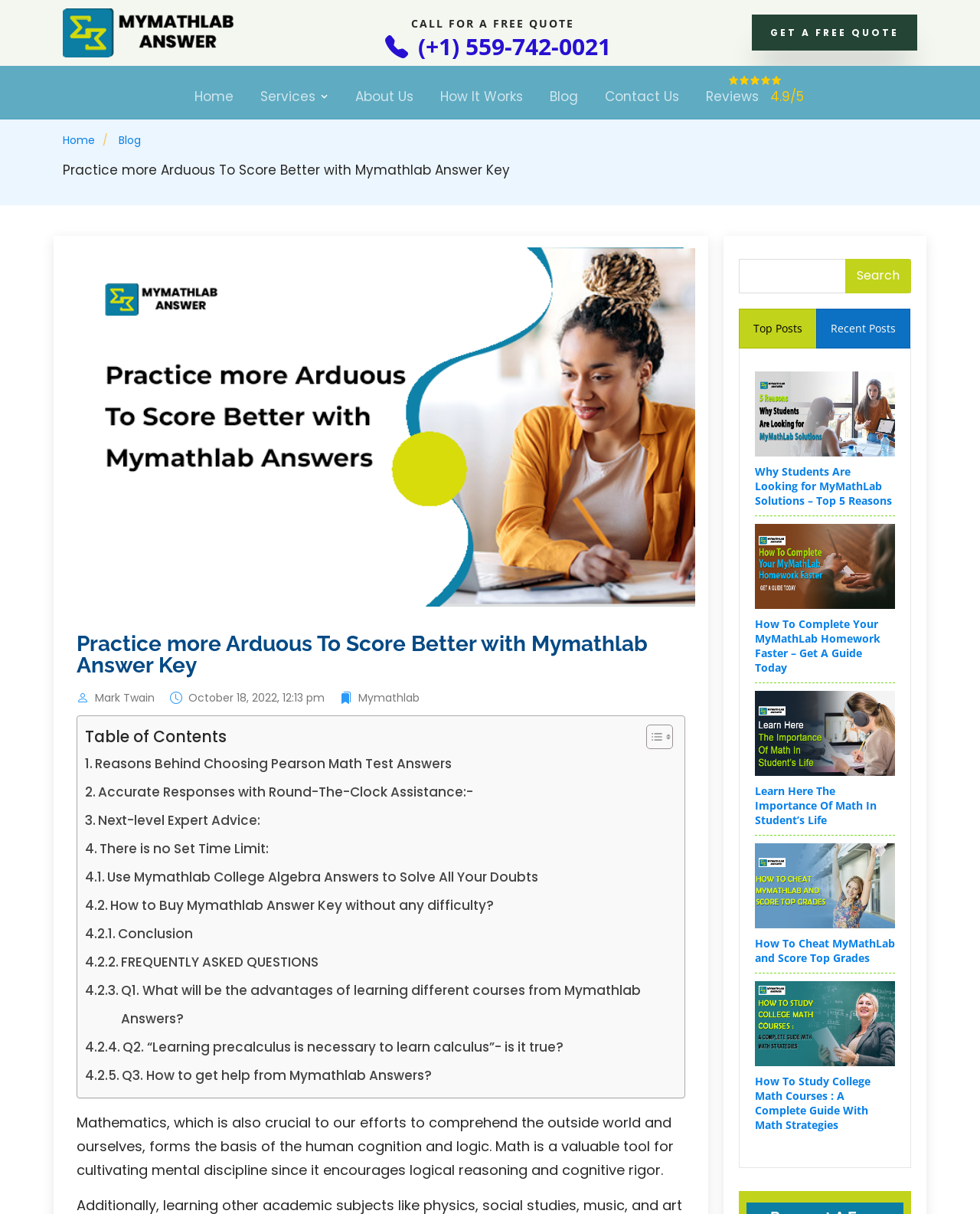What is the main topic of the webpage?
Please elaborate on the answer to the question with detailed information.

The main topic of the webpage can be inferred from the title 'Practice more Arduous To Score Better with Mymathlab Answer Key' and the content of the webpage, which discusses the importance of math and provides resources for MyMathLab answers.